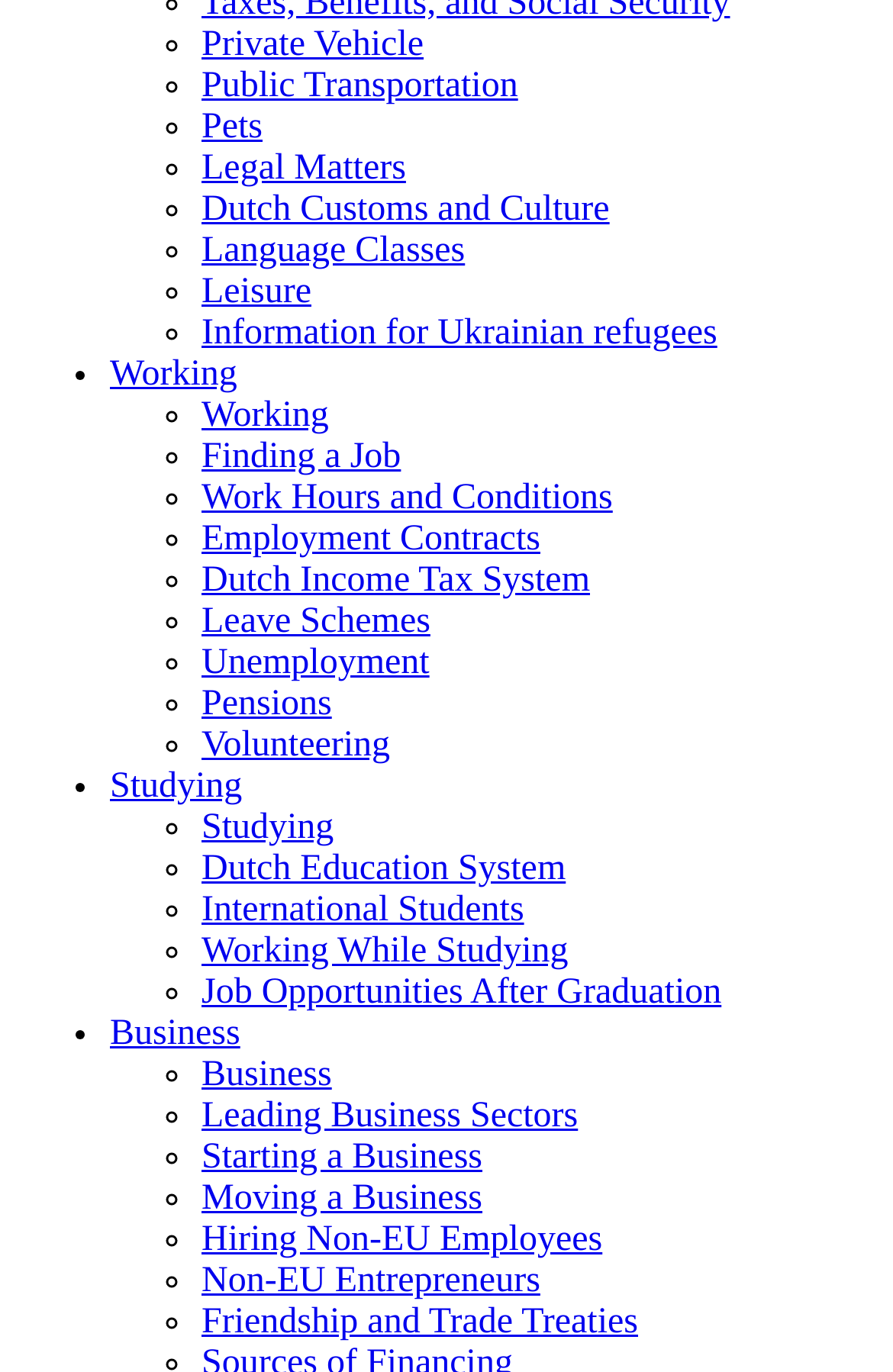Determine the bounding box coordinates of the clickable element to achieve the following action: 'Explore Working'. Provide the coordinates as four float values between 0 and 1, formatted as [left, top, right, bottom].

[0.123, 0.258, 0.266, 0.286]